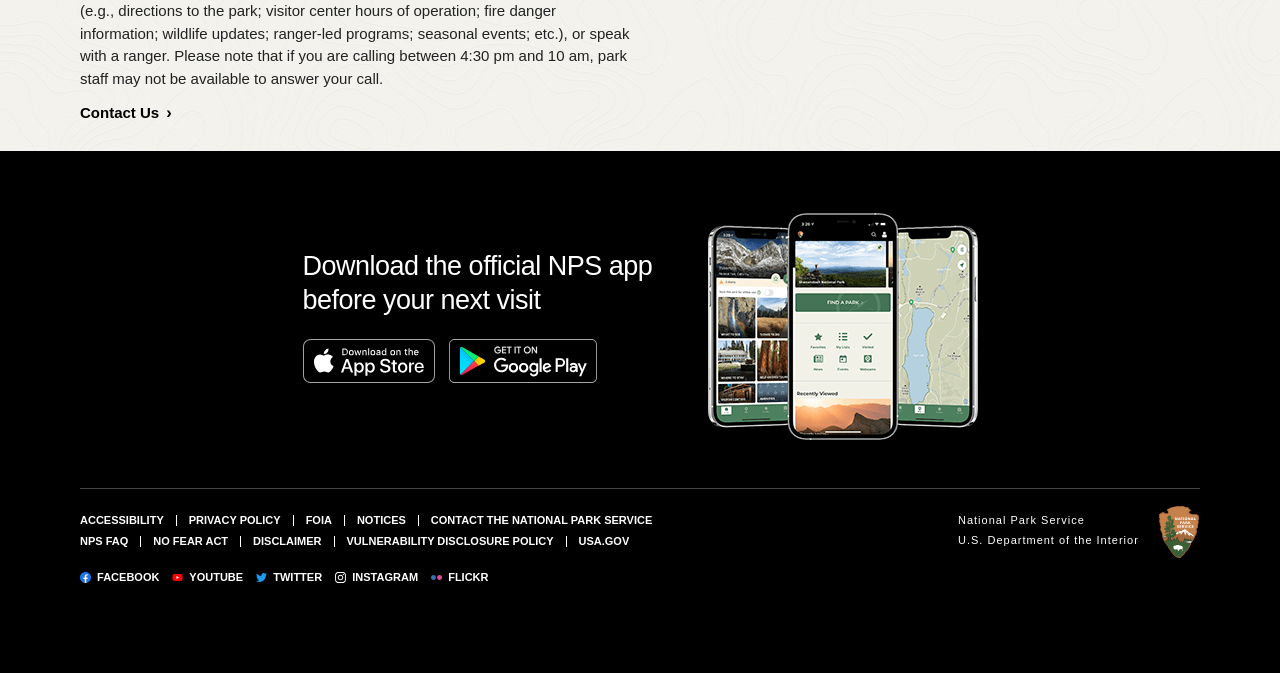Extract the bounding box coordinates for the UI element described as: "Contact Us".

[0.062, 0.155, 0.134, 0.18]